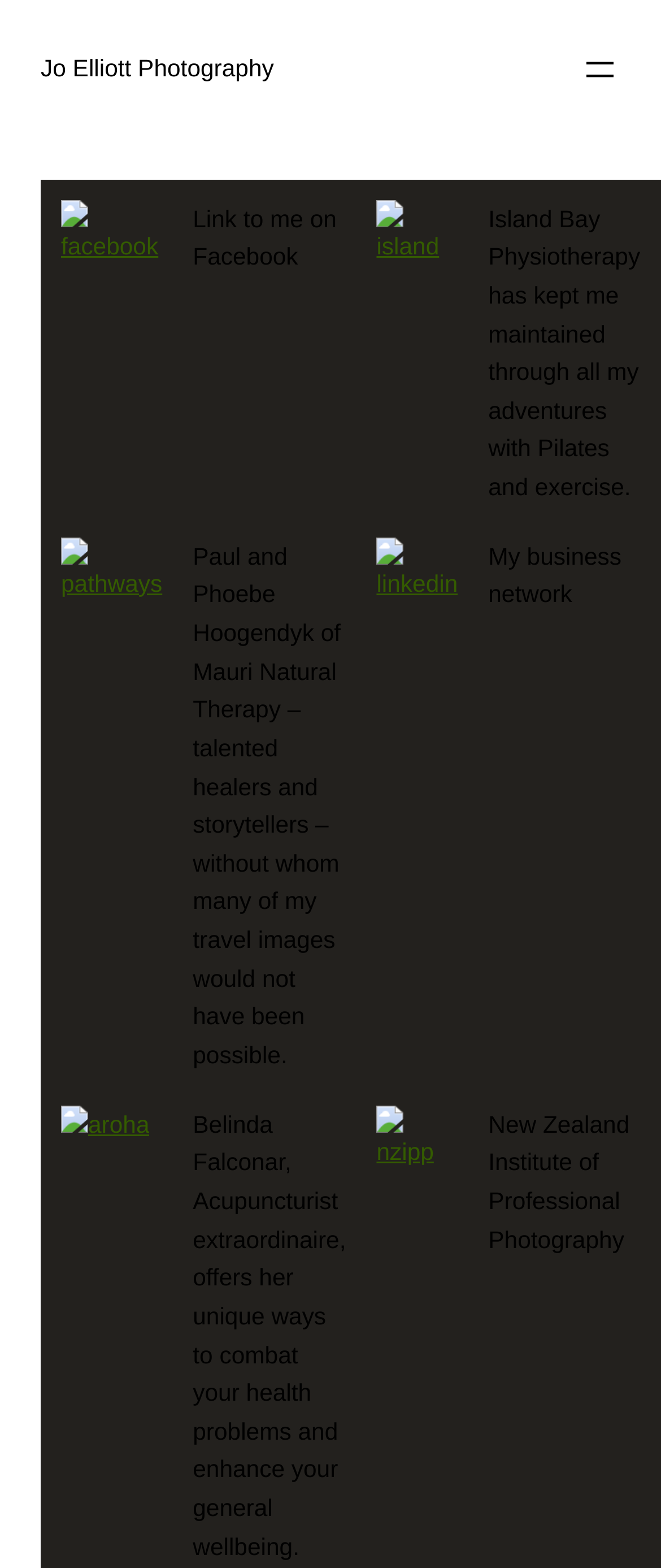Summarize the contents and layout of the webpage in detail.

This webpage is a personal website for Jo Elliott Photography, with a focus on links to the photographer's social media profiles and professional networks. At the top left, there is a link to the website's title, "Jo Elliott Photography". Next to it, on the top right, is a button to open a menu.

Below the top section, there are two rows of links and images. The first row has three sections. On the left, there is a link to Facebook, accompanied by a Facebook icon. In the middle, there is a link to "Link to me on Facebook", and on the right, there is a link to "Island Bay Physiotherapy" with an image of an island. This section also contains a descriptive text about how Island Bay Physiotherapy has helped the photographer with Pilates and exercise.

The second row has four sections. On the left, there is a link to "pathways" with an image. In the middle, there is a link to Paul and Phoebe Hoogendyk of Mauri Natural Therapy, with a descriptive text about their work as healers and storytellers. On the right, there are two sections: a link to LinkedIn with an image, and a link to "My business network". Below the LinkedIn link, there are two more links: one to "aroha" with an image, and one to "nzipp" with an image.